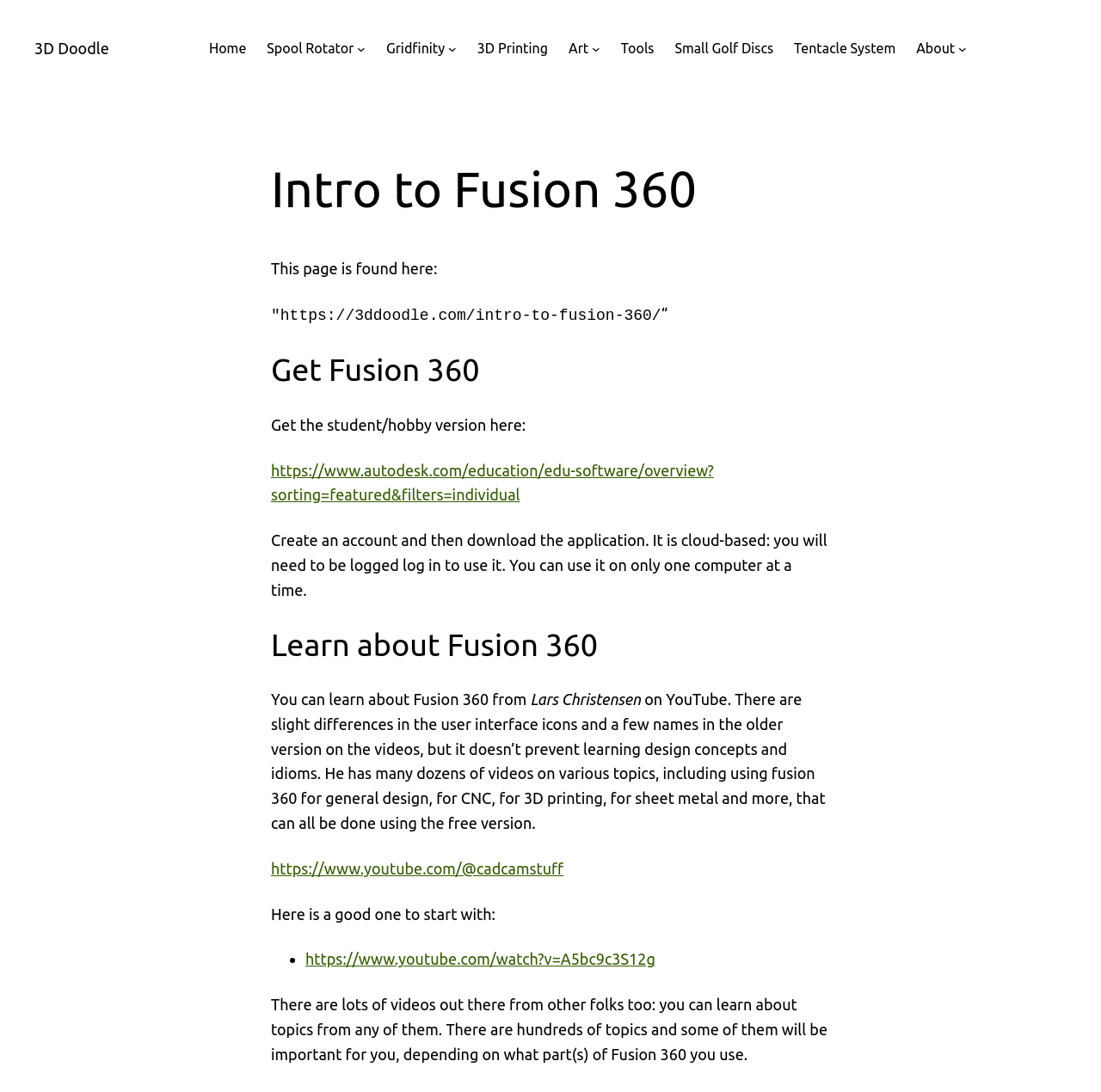Using the description "Gridfinity", predict the bounding box of the relevant HTML element.

[0.351, 0.034, 0.404, 0.054]